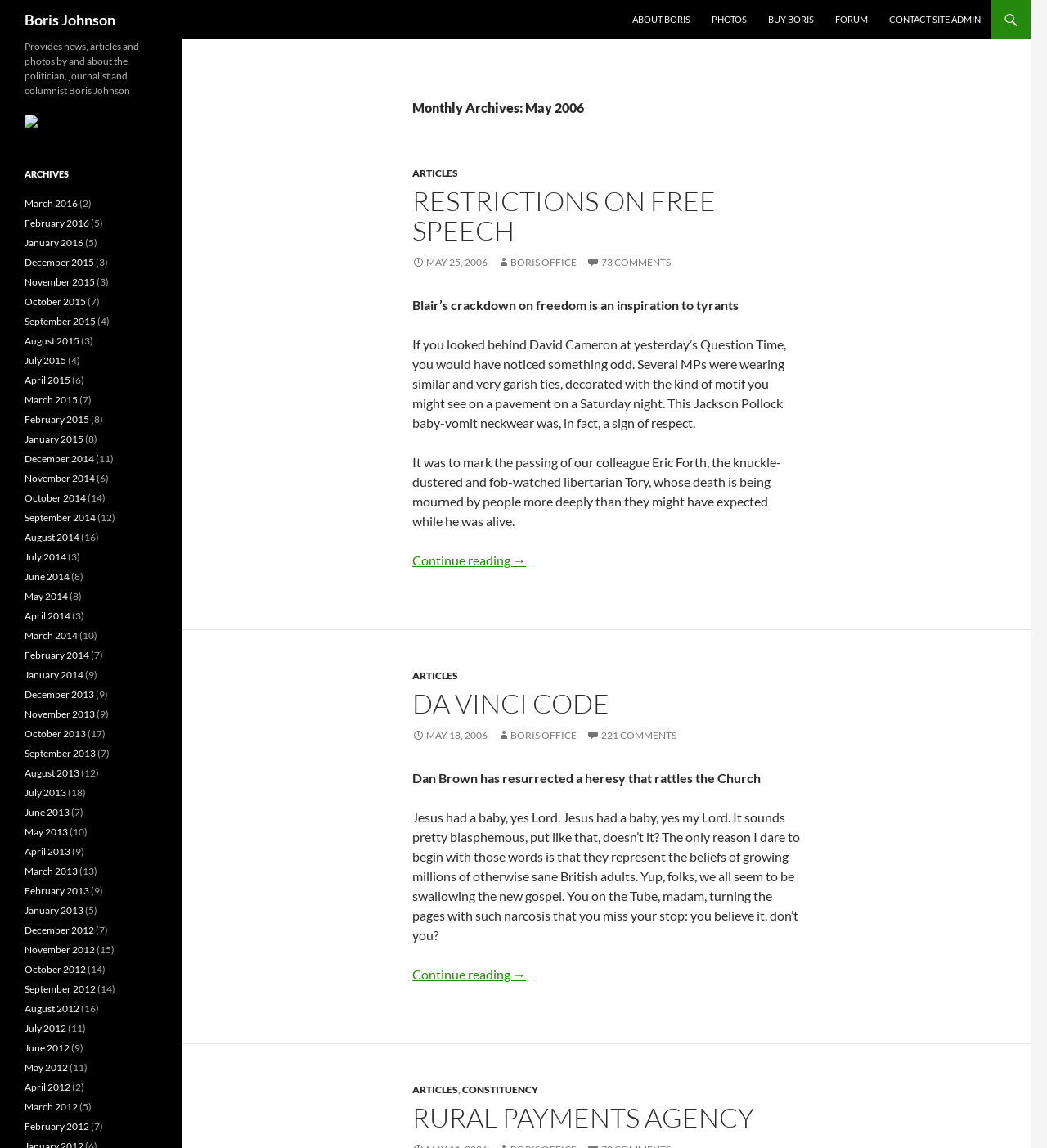Please identify the bounding box coordinates of the element's region that I should click in order to complete the following instruction: "View PHOTOS". The bounding box coordinates consist of four float numbers between 0 and 1, i.e., [left, top, right, bottom].

[0.67, 0.0, 0.723, 0.034]